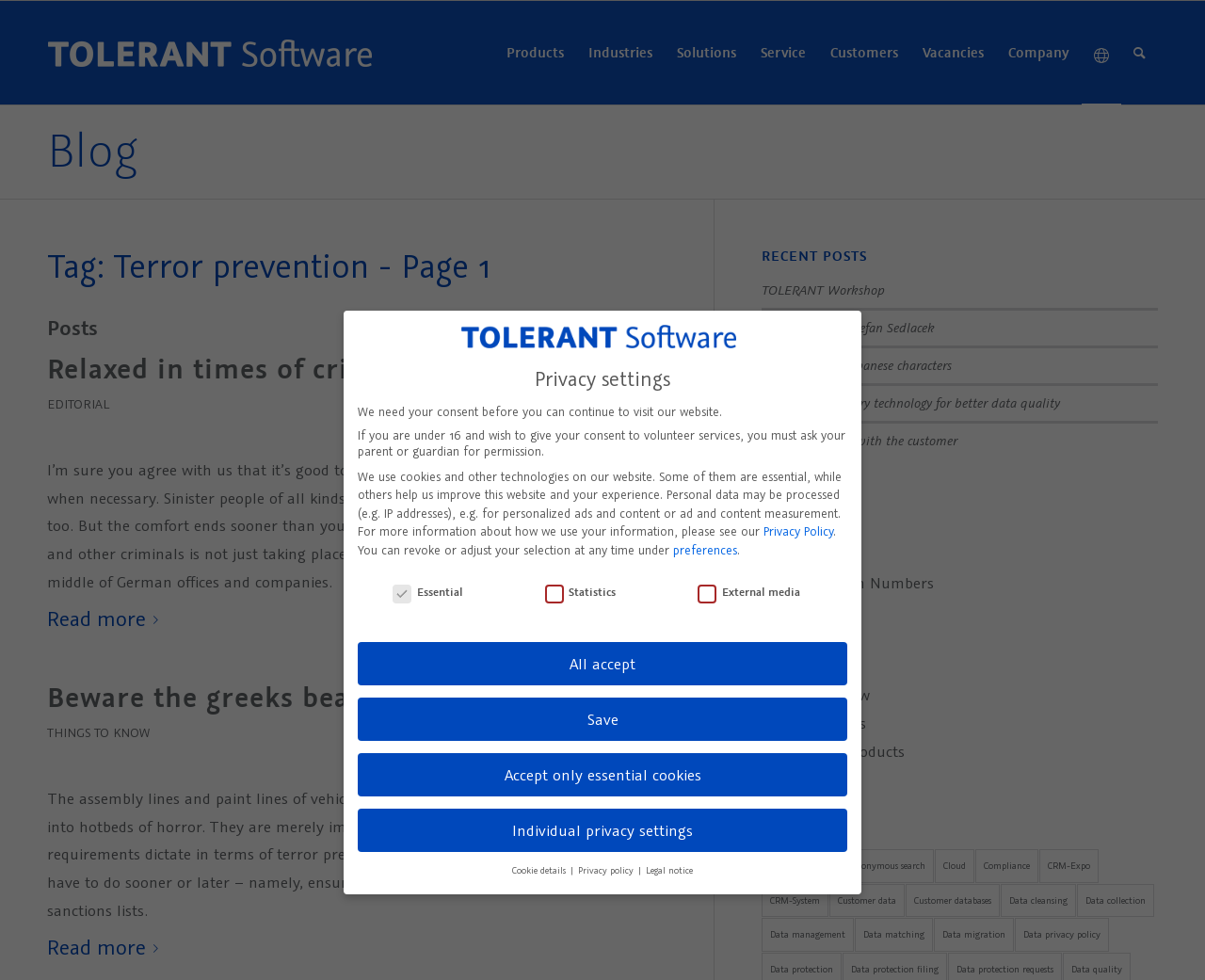Specify the bounding box coordinates for the region that must be clicked to perform the given instruction: "Read the article 'Relaxed in times of crisis'".

[0.039, 0.358, 0.592, 0.693]